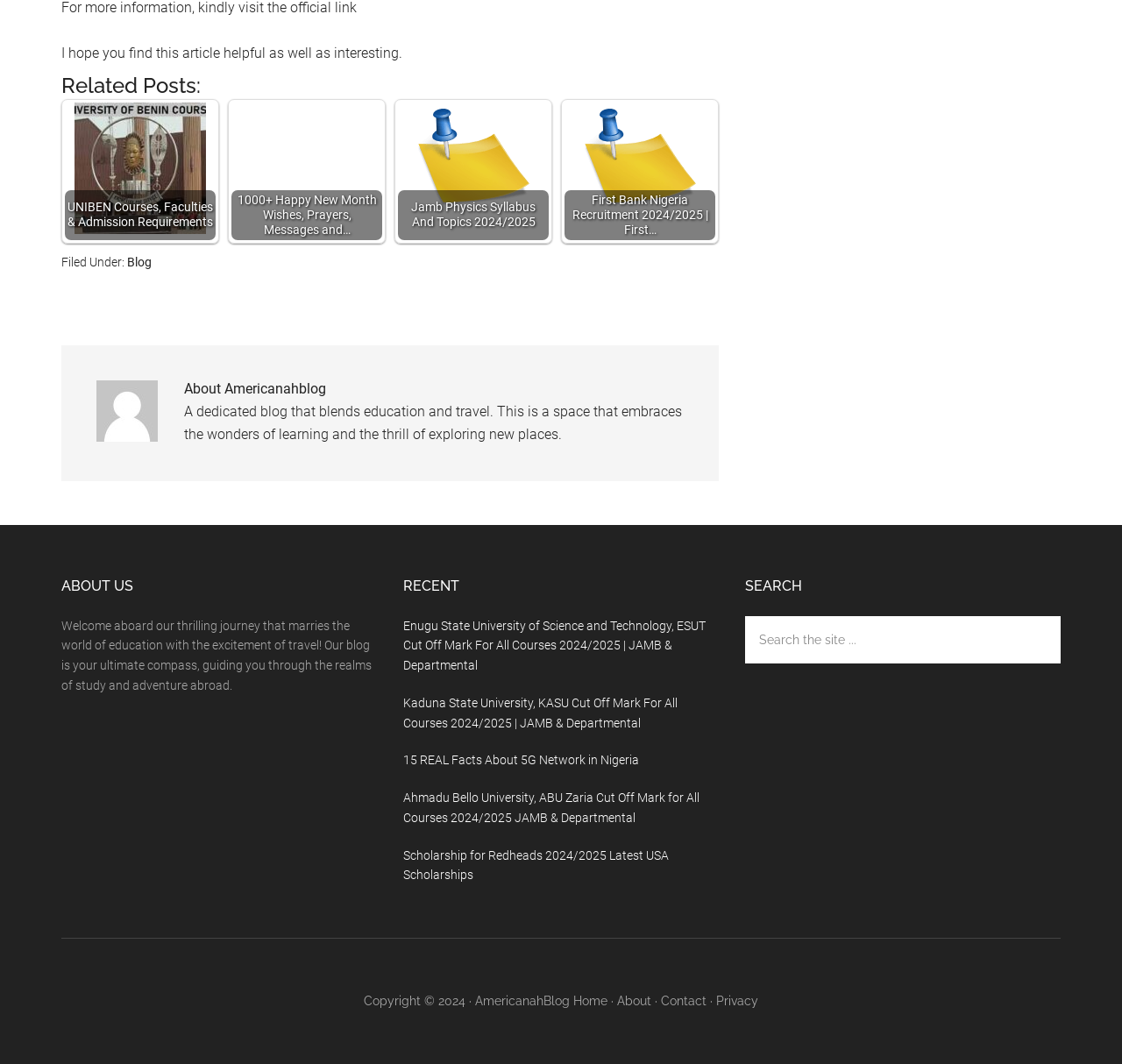How many recent articles are listed?
Analyze the image and provide a thorough answer to the question.

I counted the number of links under the 'RECENT' heading, and there are 5 links.